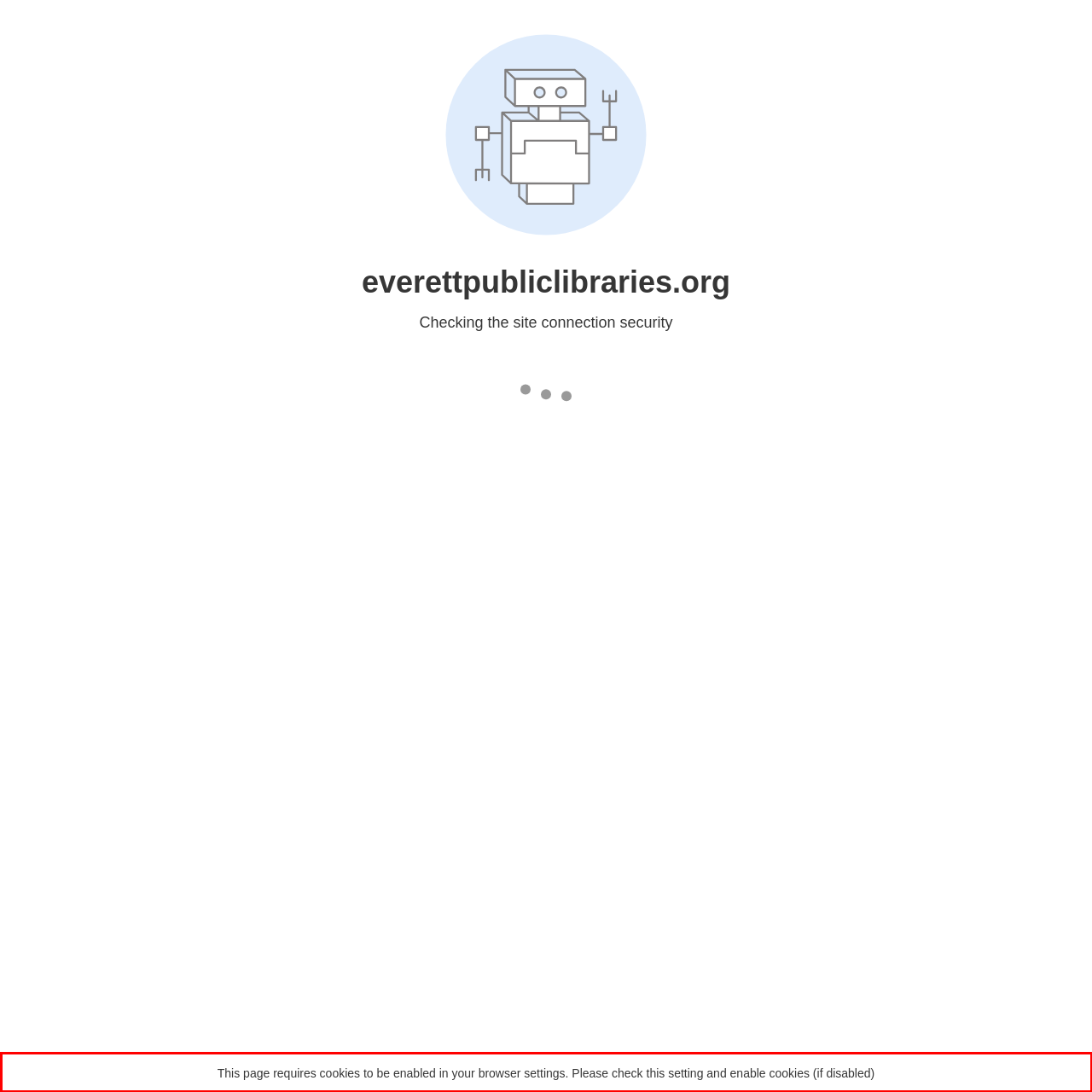Given a screenshot of a webpage containing a red bounding box, perform OCR on the text within this red bounding box and provide the text content.

This page requires cookies to be enabled in your browser settings. Please check this setting and enable cookies (if disabled)